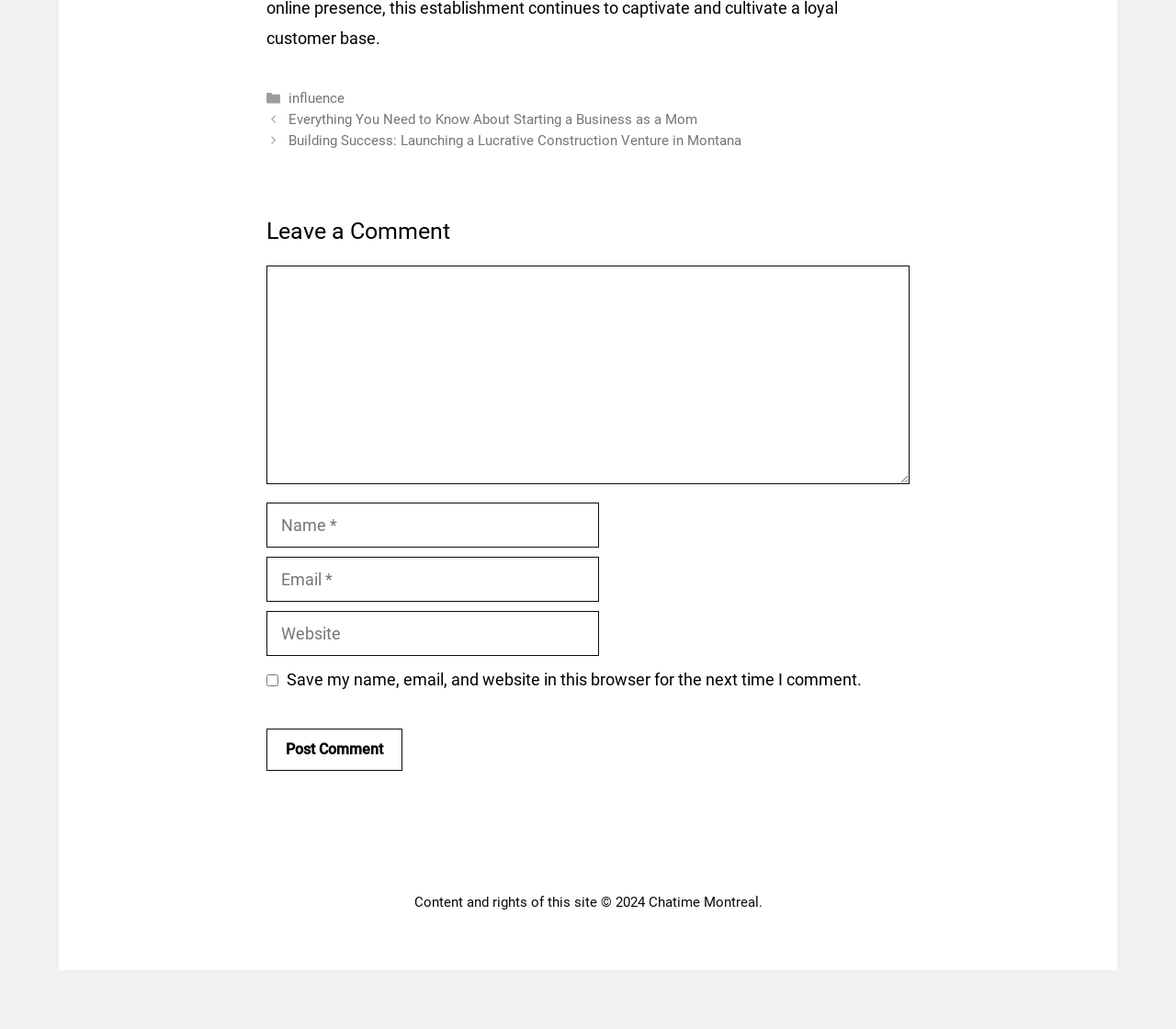Based on the visual content of the image, answer the question thoroughly: How many links are there in the footer?

There are two links in the footer: 'Content and rights of this site © 2024' and 'Chatime Montreal'. The first link is likely a copyright notice, and the second link appears to be a reference to another website.